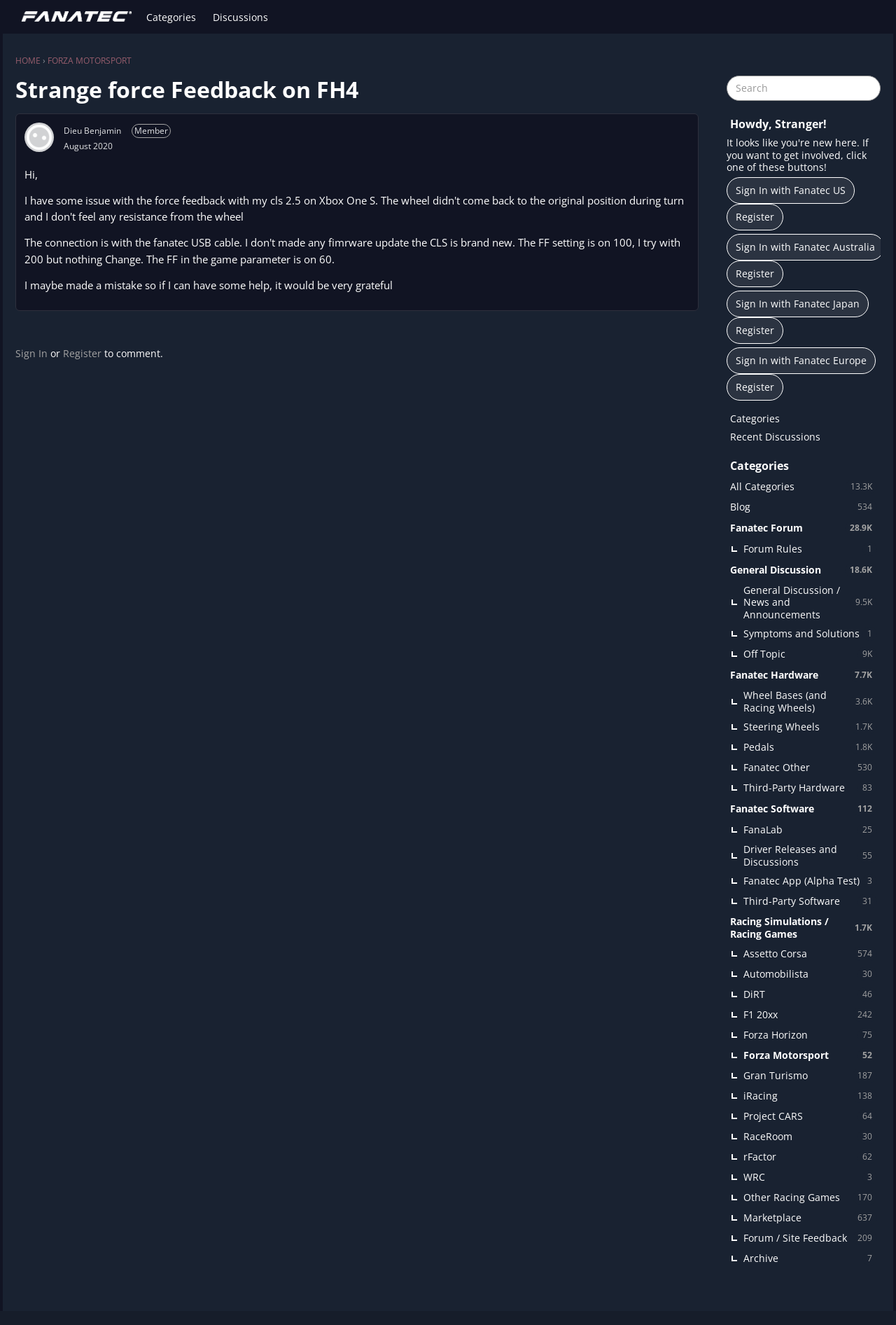Please find and report the bounding box coordinates of the element to click in order to perform the following action: "Create a new topic". The coordinates should be expressed as four float numbers between 0 and 1, in the format [left, top, right, bottom].

[0.811, 0.133, 0.954, 0.154]